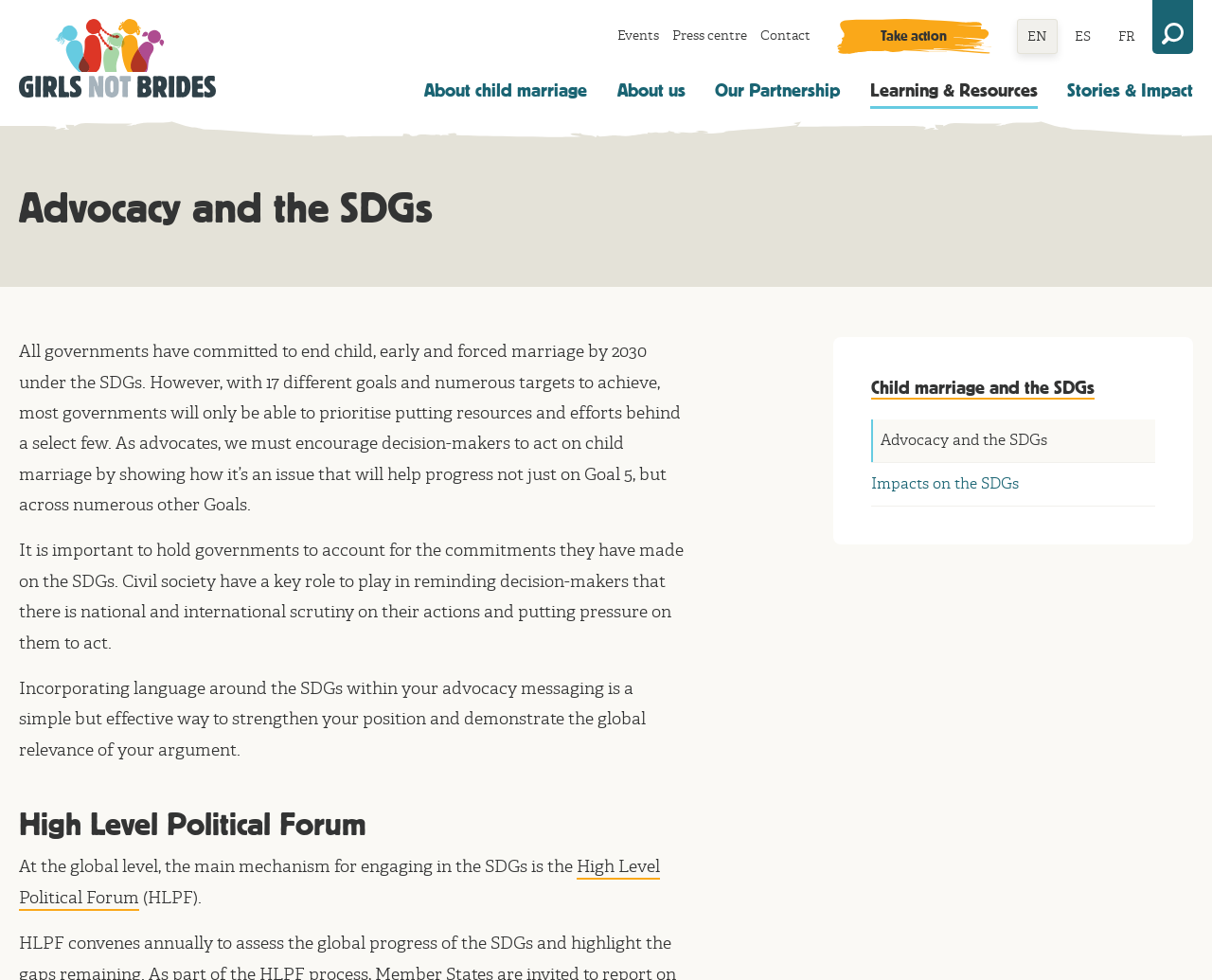What is the purpose of incorporating SDG language in advocacy messaging?
Provide a one-word or short-phrase answer based on the image.

To strengthen the position